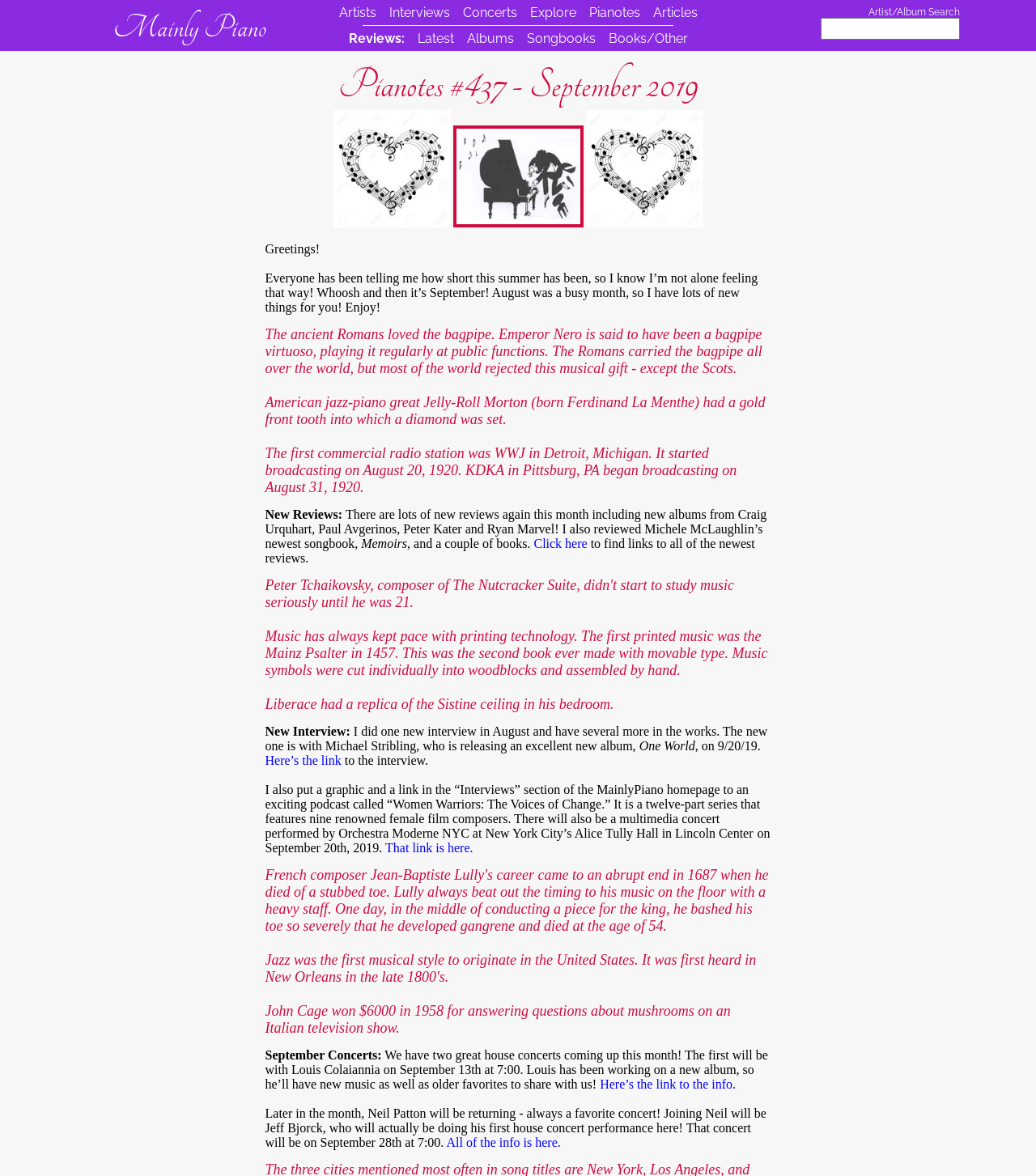Generate a comprehensive caption for the webpage you are viewing.

This webpage is a newsletter called Pianotes, specifically issue #437 from September 2019. At the top, there is a header section with a link to "Mainly Piano" and a search bar. Below that, there are several links to different sections of the website, including "Artists", "Interviews", "Concerts", and more.

The main content of the newsletter is divided into several sections. The first section is a greeting from the author, followed by a few paragraphs of text discussing the brevity of summer and the author's busy month. There are also a few interesting facts about music and musicians scattered throughout this section.

The next section is titled "New Reviews" and lists several new album and songbook reviews, including links to read more. Below that, there is a section titled "New Interview" featuring an interview with Michael Stribling, who is releasing a new album.

Further down the page, there is a section discussing a podcast called "Women Warriors: The Voices of Change" and a related concert event. There are also a few more interesting music-related facts and a section titled "September Concerts", which lists two upcoming house concerts featuring Louis Colaiannia and Neil Patton.

Throughout the page, there are several images, including three Pianotes-themed images at the top. The overall layout is dense with text, but the different sections are clearly separated and easy to navigate.